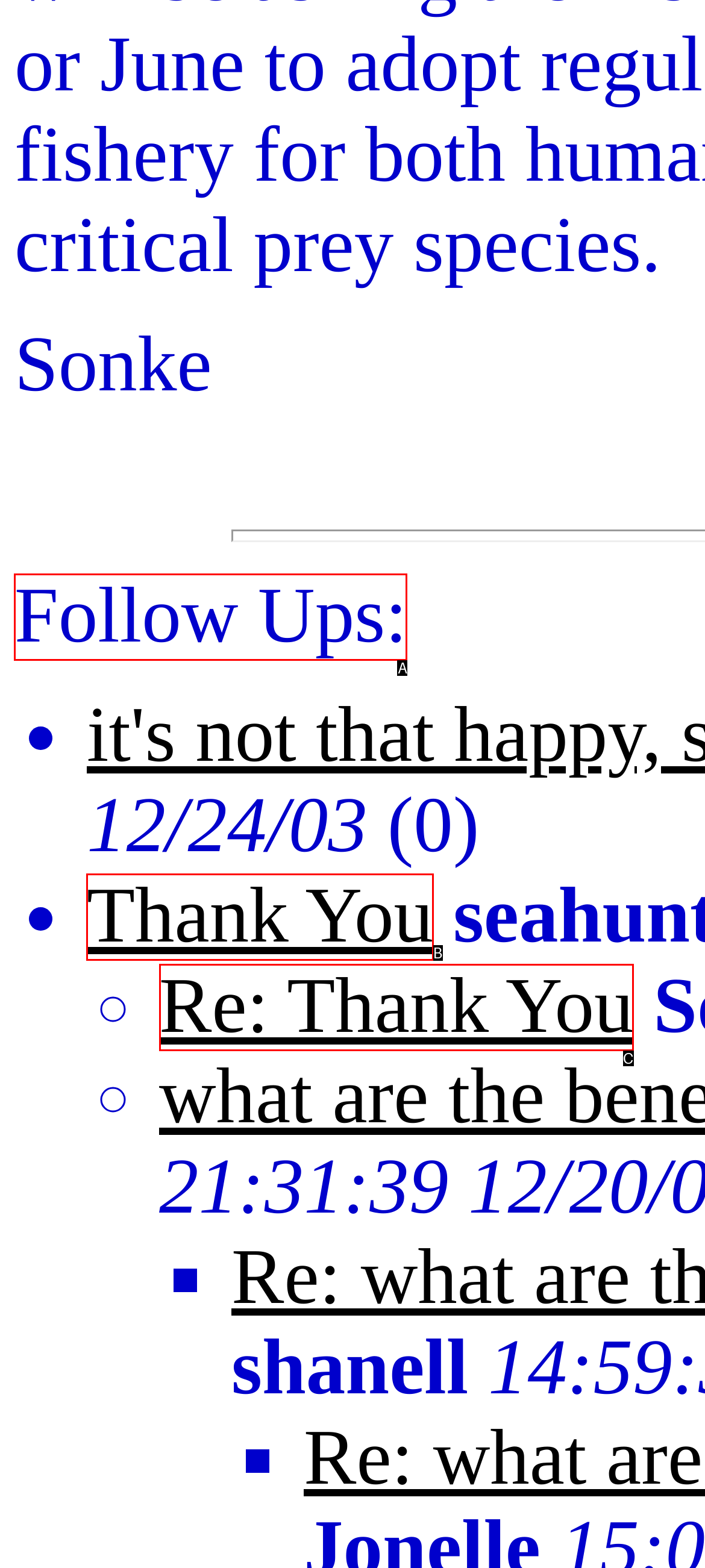Using the element description: Re: Thank You, select the HTML element that matches best. Answer with the letter of your choice.

C